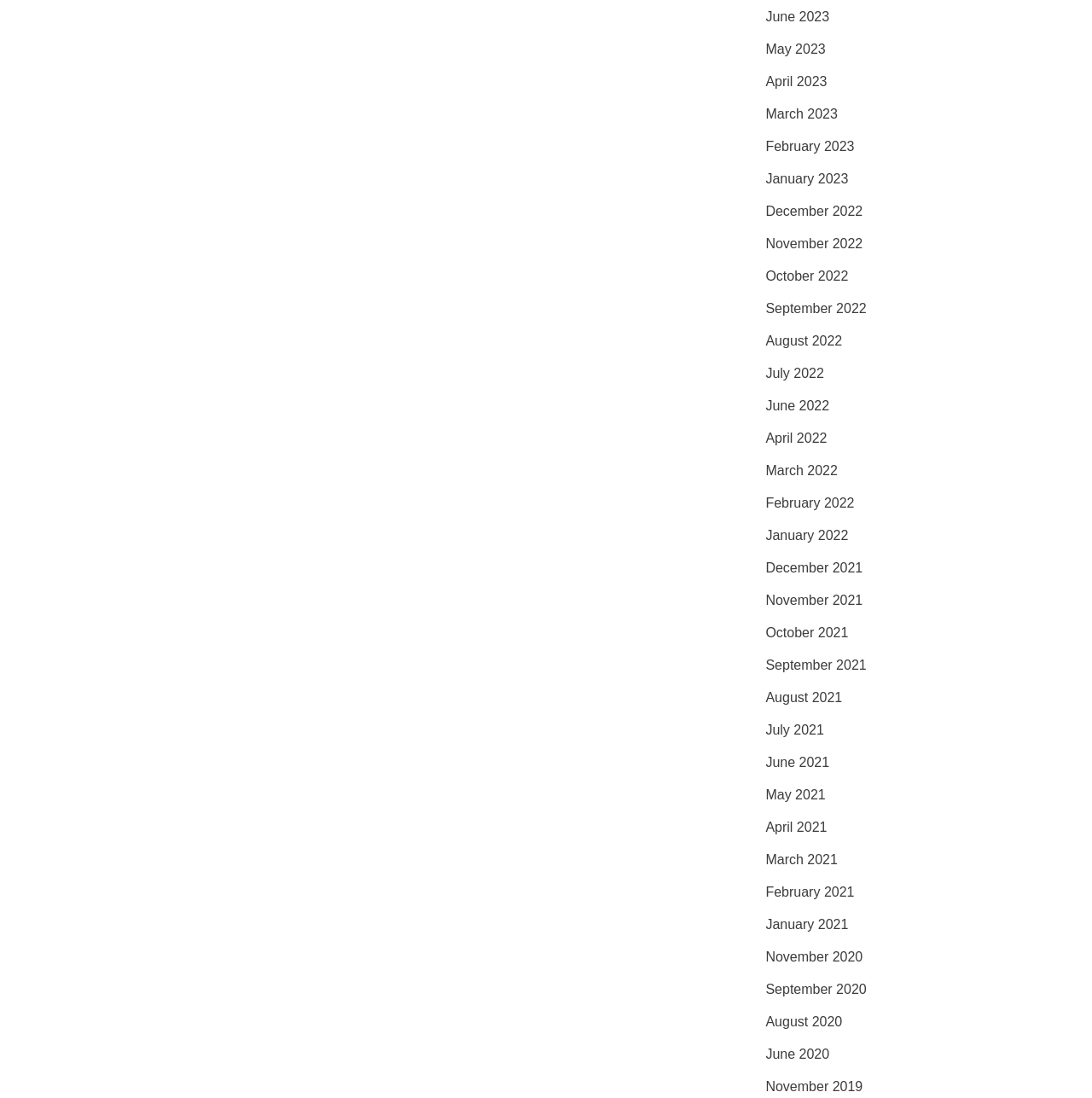Please find the bounding box coordinates of the element that must be clicked to perform the given instruction: "Go to May 2021". The coordinates should be four float numbers from 0 to 1, i.e., [left, top, right, bottom].

[0.701, 0.715, 0.756, 0.733]